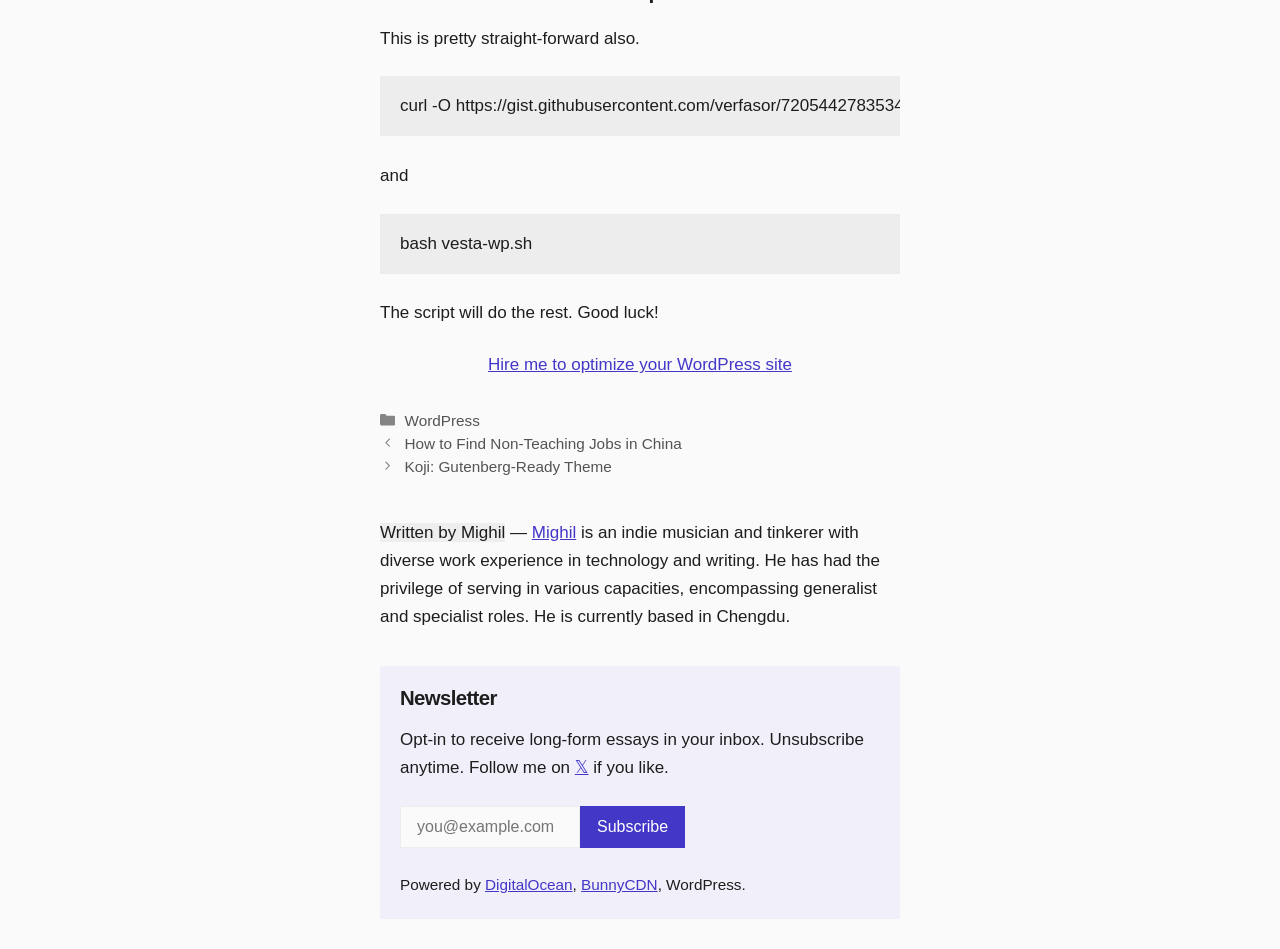Calculate the bounding box coordinates for the UI element based on the following description: "WordPress". Ensure the coordinates are four float numbers between 0 and 1, i.e., [left, top, right, bottom].

[0.316, 0.434, 0.375, 0.452]